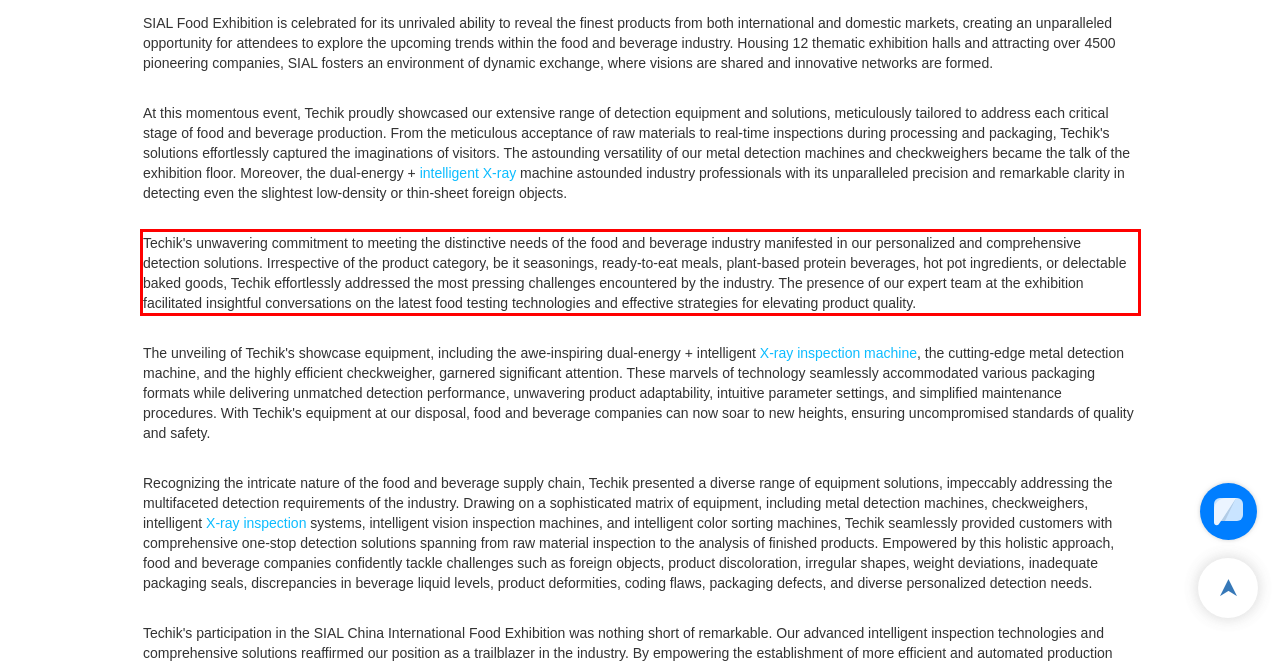Examine the webpage screenshot and use OCR to obtain the text inside the red bounding box.

Techik's unwavering commitment to meeting the distinctive needs of the food and beverage industry manifested in our personalized and comprehensive detection solutions. Irrespective of the product category, be it seasonings, ready-to-eat meals, plant-based protein beverages, hot pot ingredients, or delectable baked goods, Techik effortlessly addressed the most pressing challenges encountered by the industry. The presence of our expert team at the exhibition facilitated insightful conversations on the latest food testing technologies and effective strategies for elevating product quality.